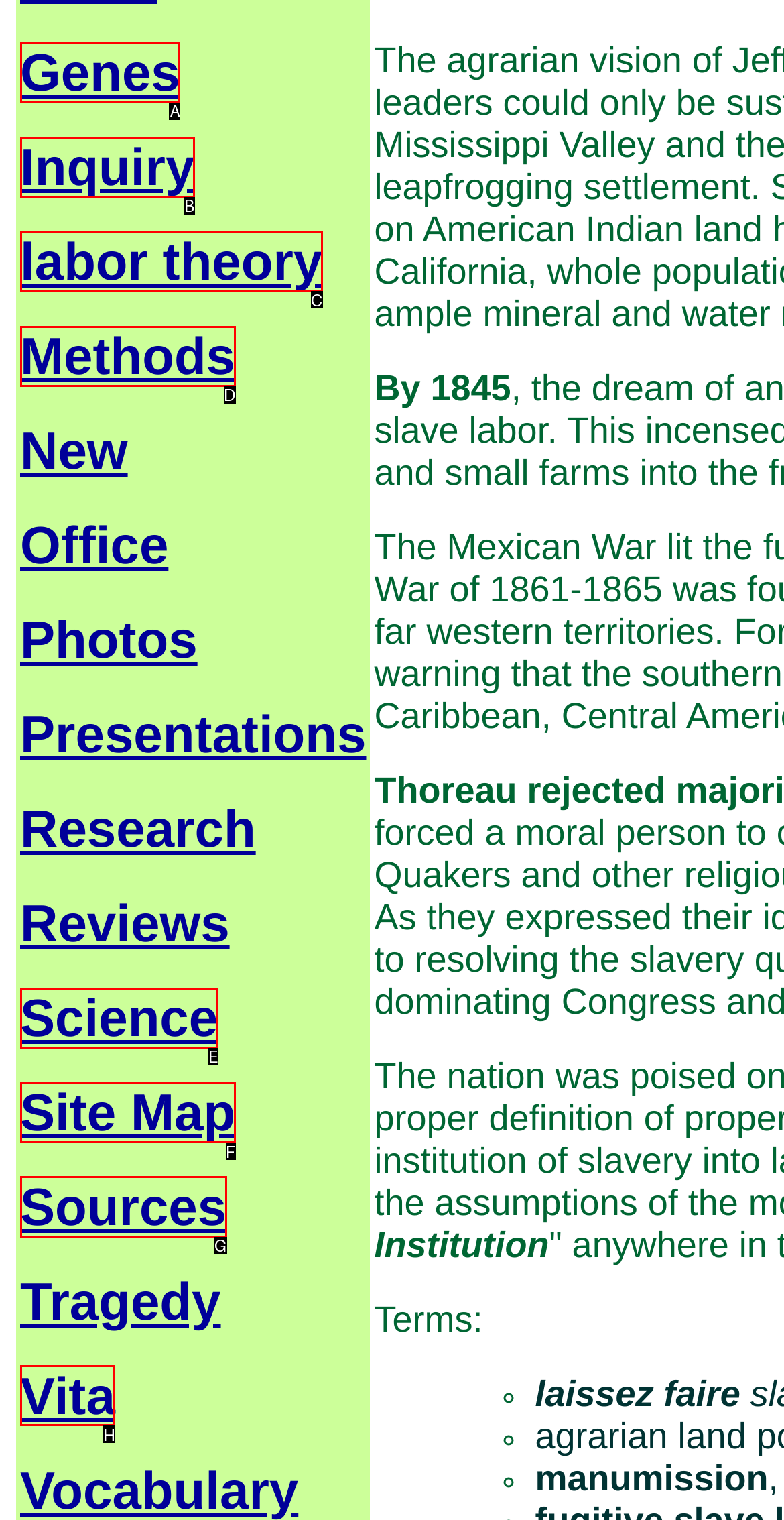Identify the letter of the correct UI element to fulfill the task: Go to the 'Site Map' from the given options in the screenshot.

F